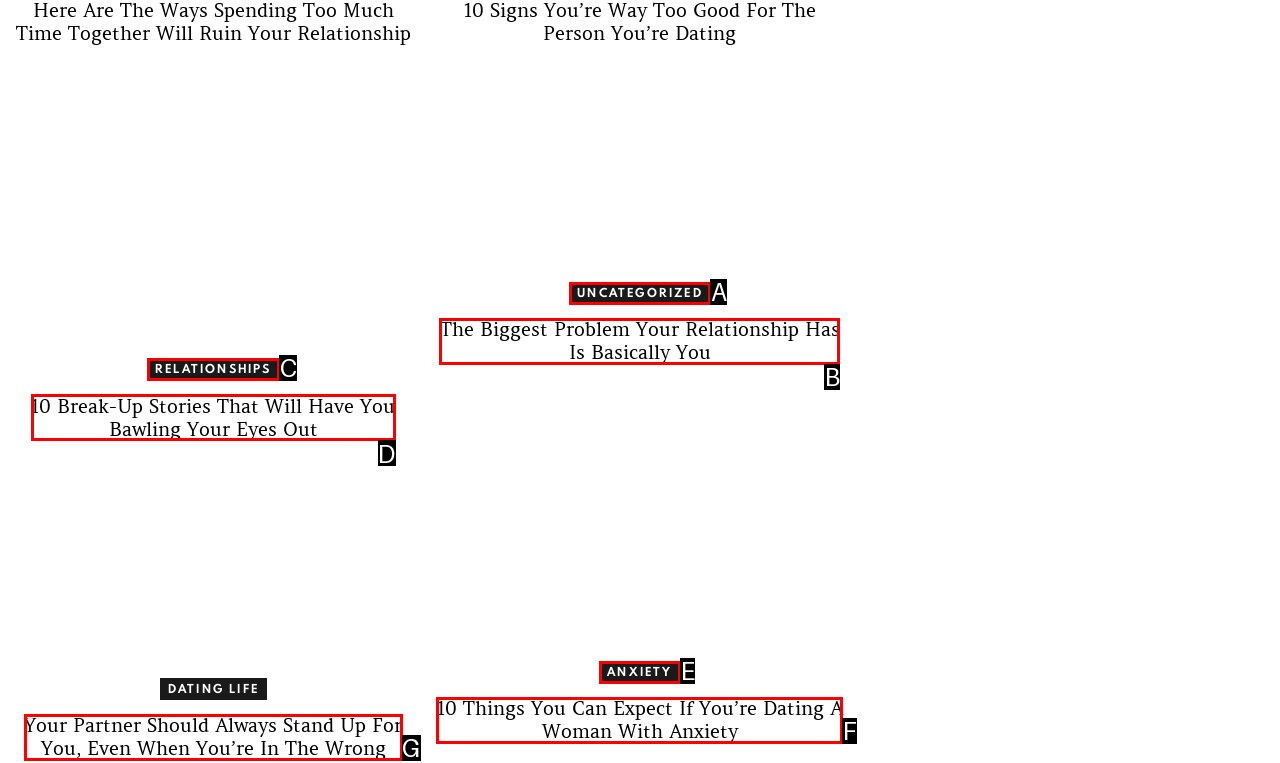Please provide the letter of the UI element that best fits the following description: Anxiety
Respond with the letter from the given choices only.

E